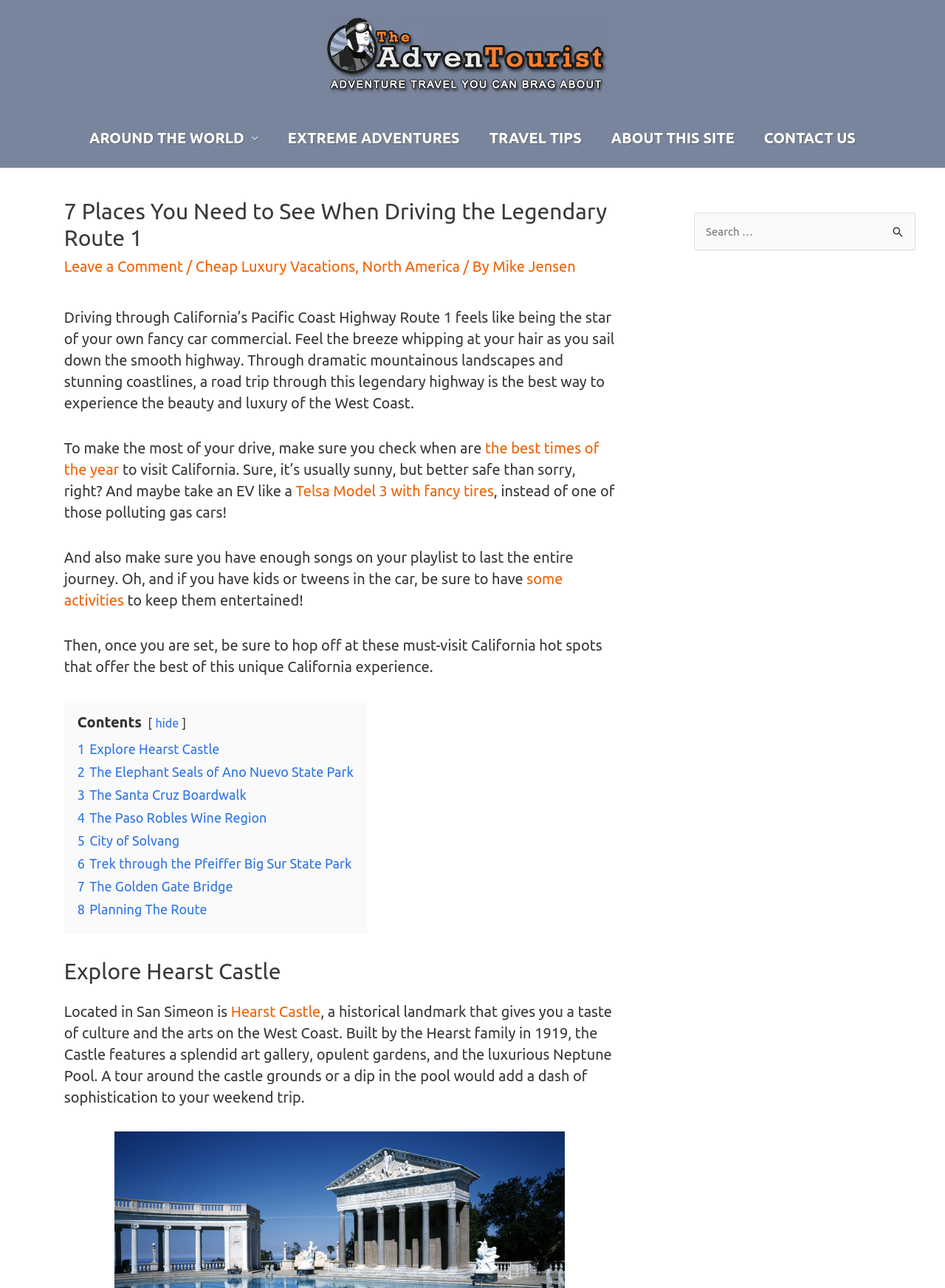Please find and provide the title of the webpage.

7 Places You Need to See When Driving the Legendary Route 1